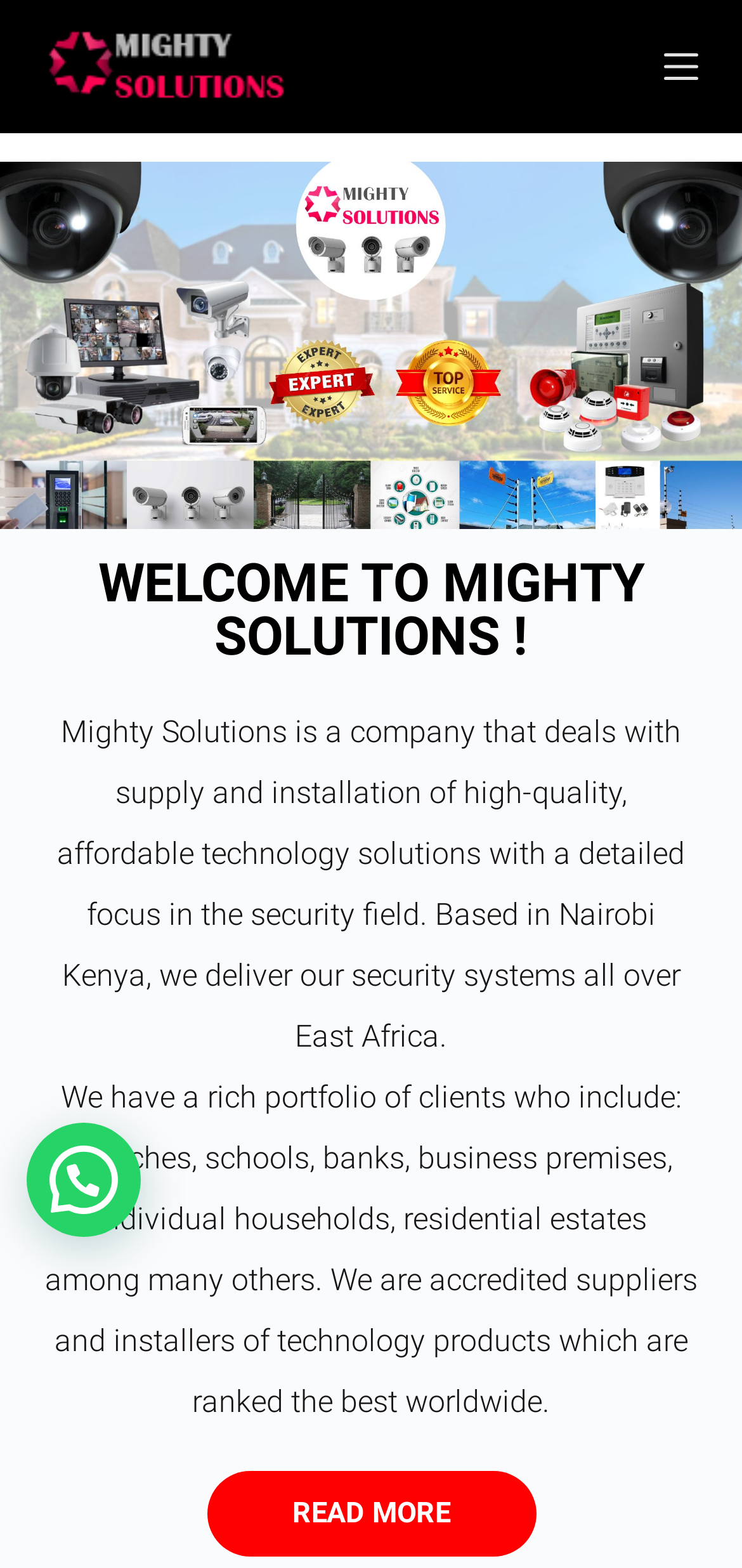Using the element description provided, determine the bounding box coordinates in the format (top-left x, top-left y, bottom-right x, bottom-right y). Ensure that all values are floating point numbers between 0 and 1. Element description: material

None